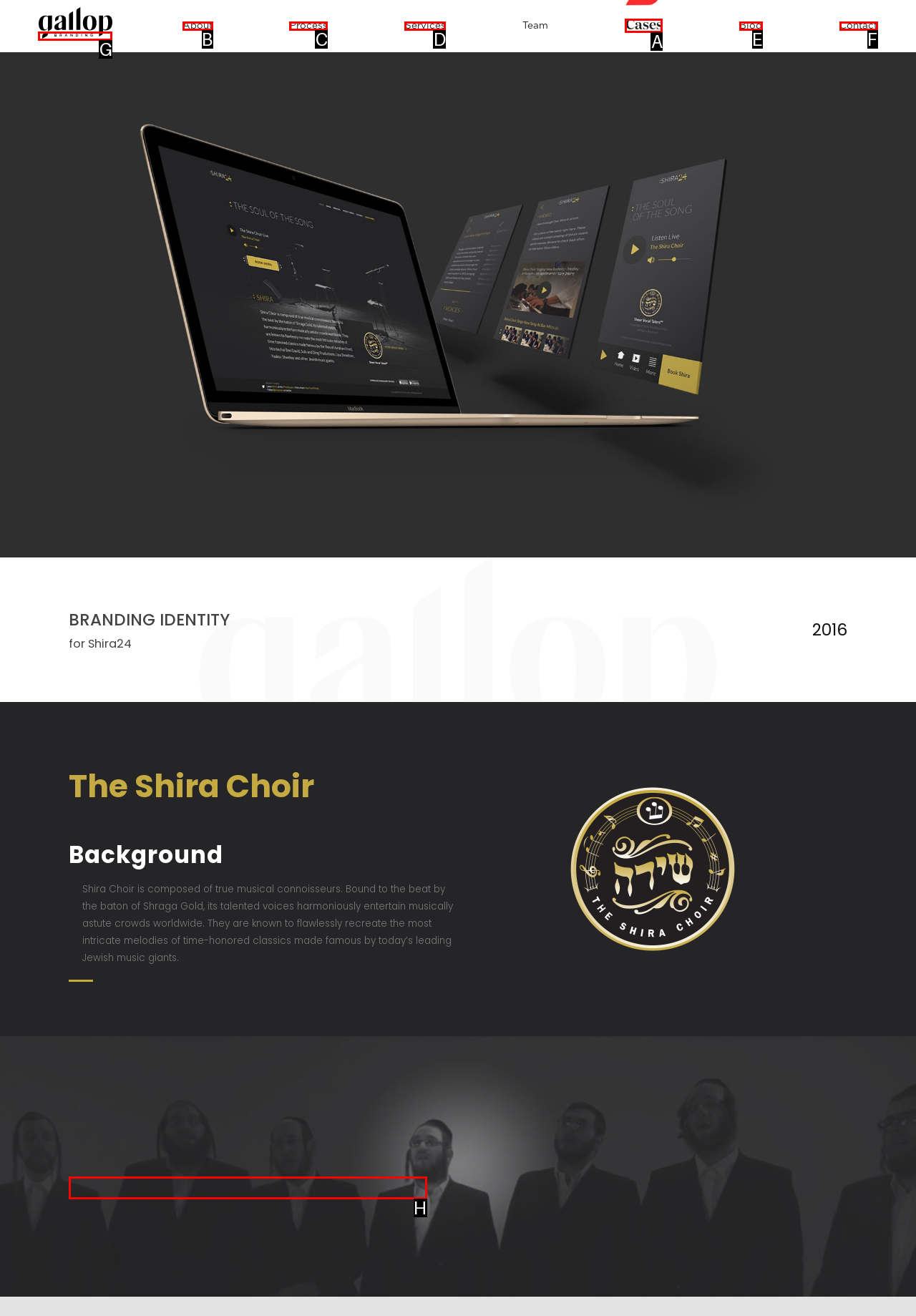To complete the task: read about Shira 24, select the appropriate UI element to click. Respond with the letter of the correct option from the given choices.

H